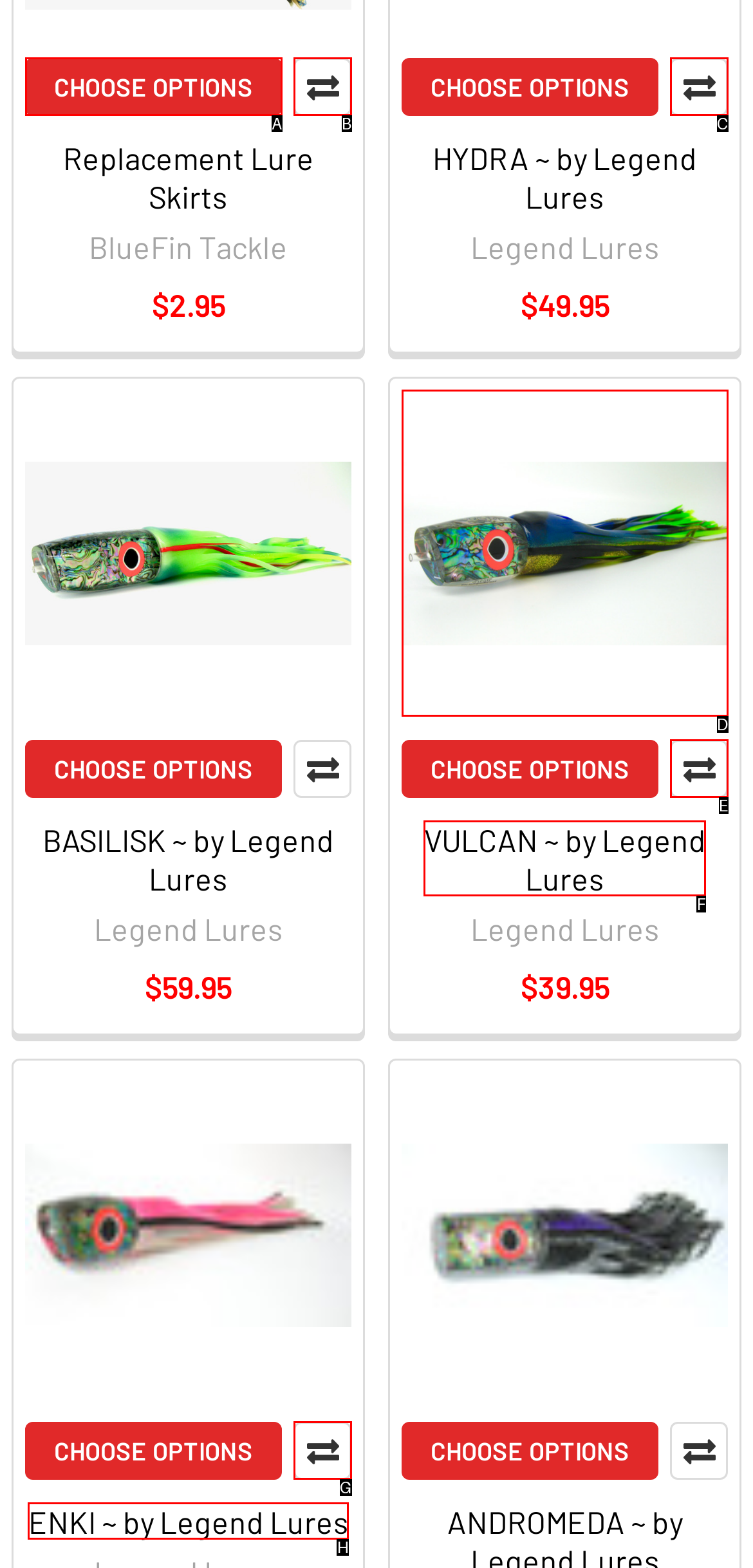Determine which option matches the description: Compare. Answer using the letter of the option.

B